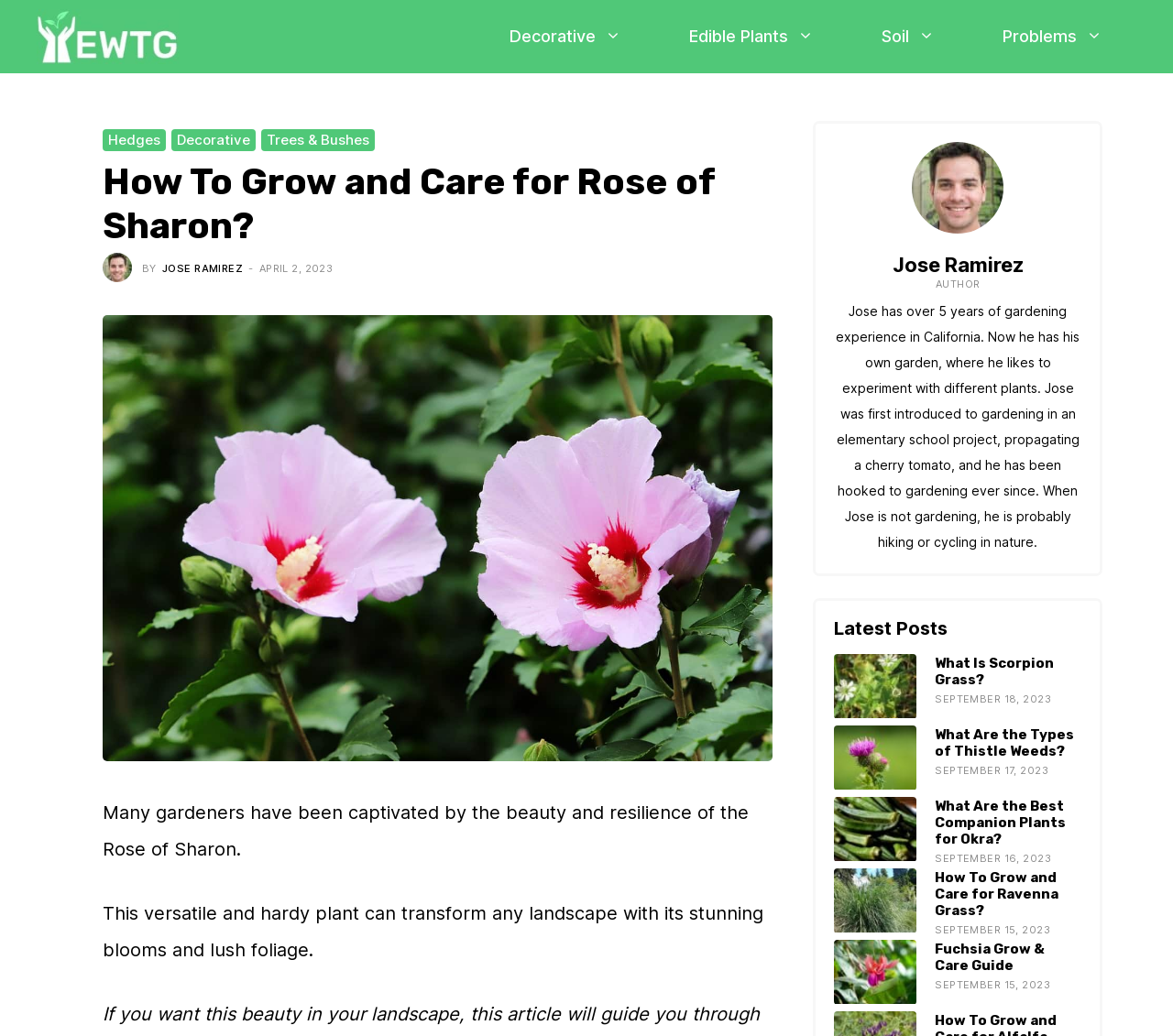What is the date of publication of the article 'What Is Scorpion Grass?'?
Provide a one-word or short-phrase answer based on the image.

SEPTEMBER 18, 2023